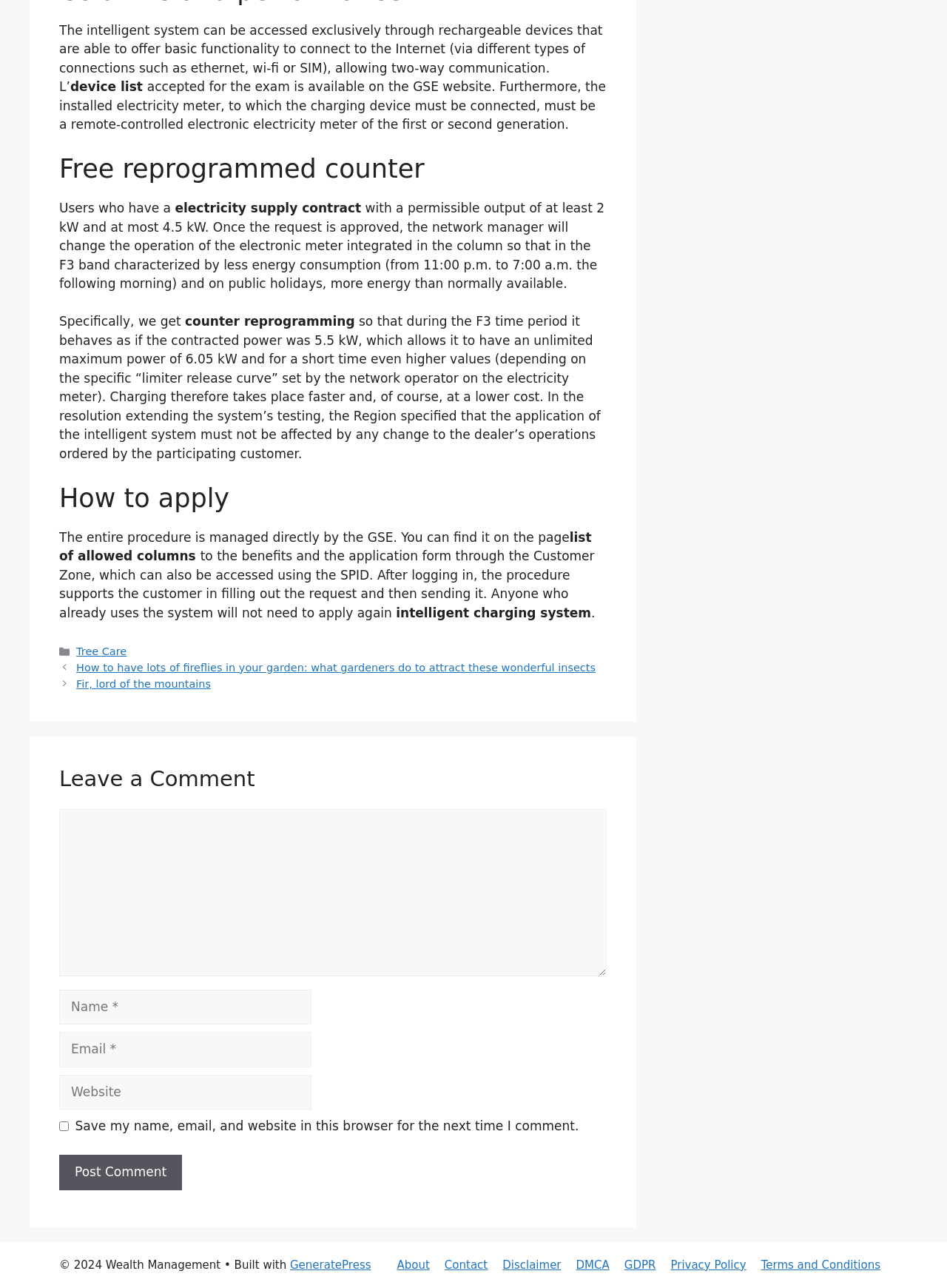Determine the bounding box coordinates of the clickable element to achieve the following action: 'Click the 'Post Comment' button'. Provide the coordinates as four float values between 0 and 1, formatted as [left, top, right, bottom].

[0.062, 0.897, 0.192, 0.924]